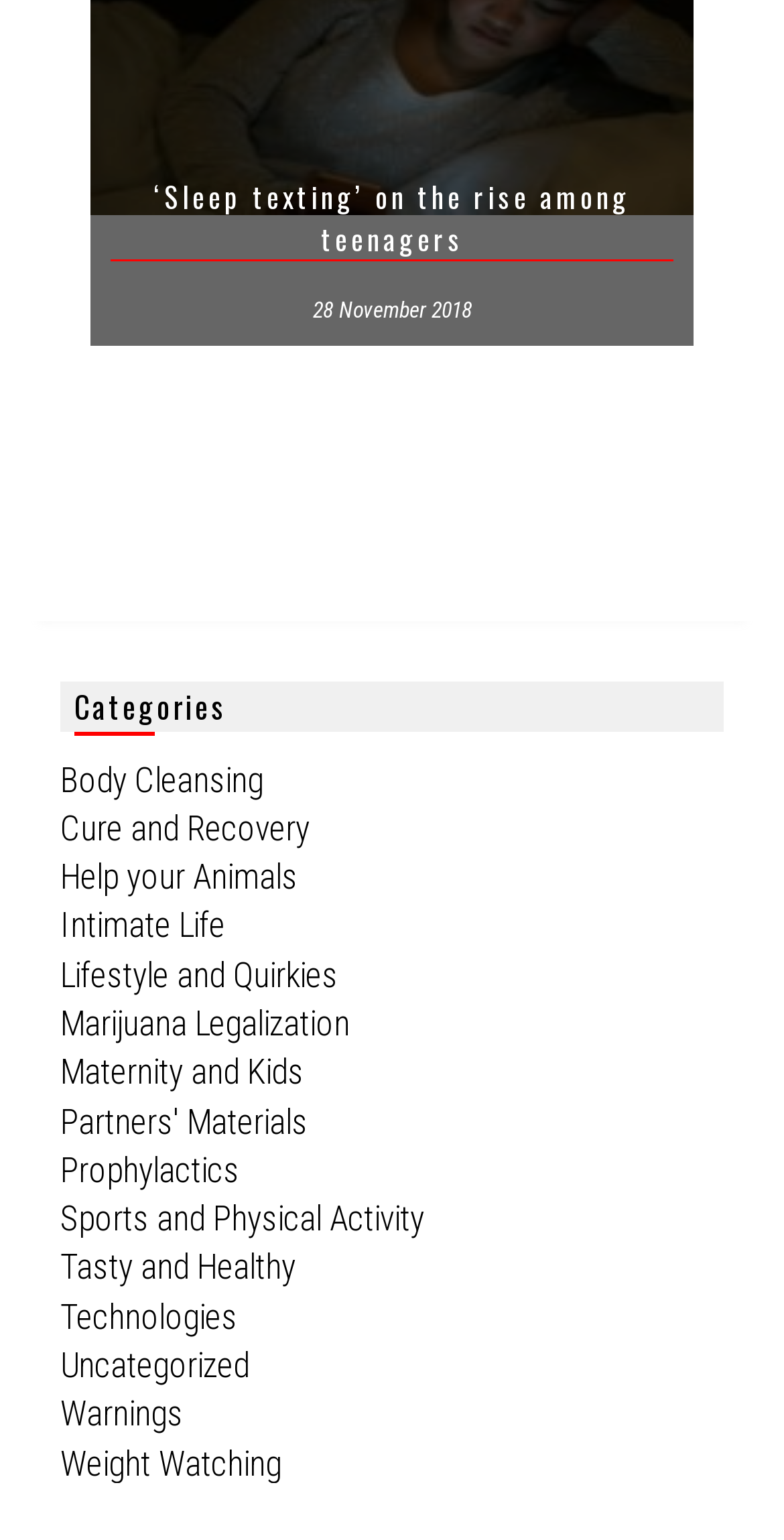Can you specify the bounding box coordinates for the region that should be clicked to fulfill this instruction: "read about sleep texting".

[0.141, 0.114, 0.859, 0.168]